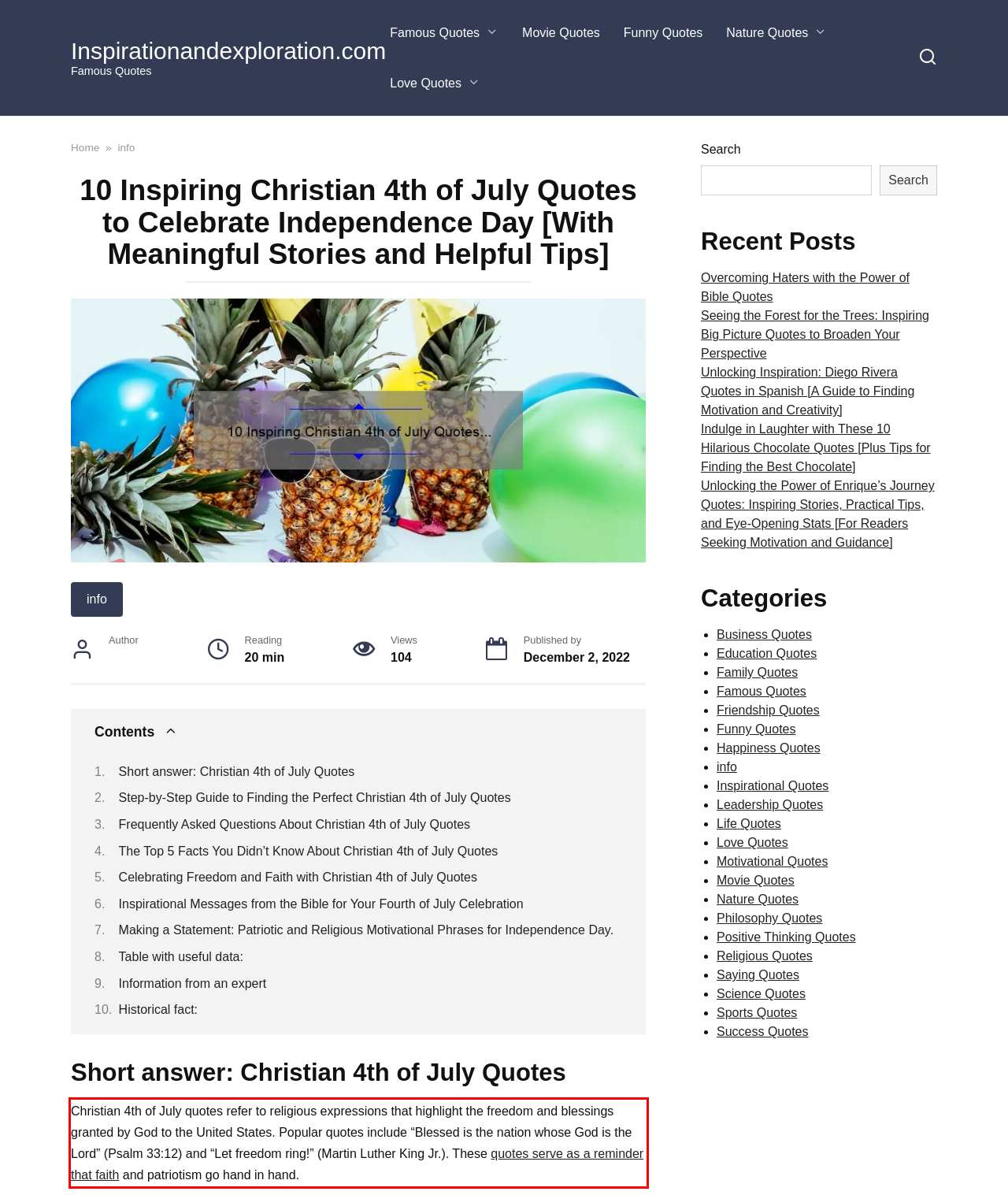Given a screenshot of a webpage, identify the red bounding box and perform OCR to recognize the text within that box.

Christian 4th of July quotes refer to religious expressions that highlight the freedom and blessings granted by God to the United States. Popular quotes include “Blessed is the nation whose God is the Lord” (Psalm 33:12) and “Let freedom ring!” (Martin Luther King Jr.). These quotes serve as a reminder that faith and patriotism go hand in hand.